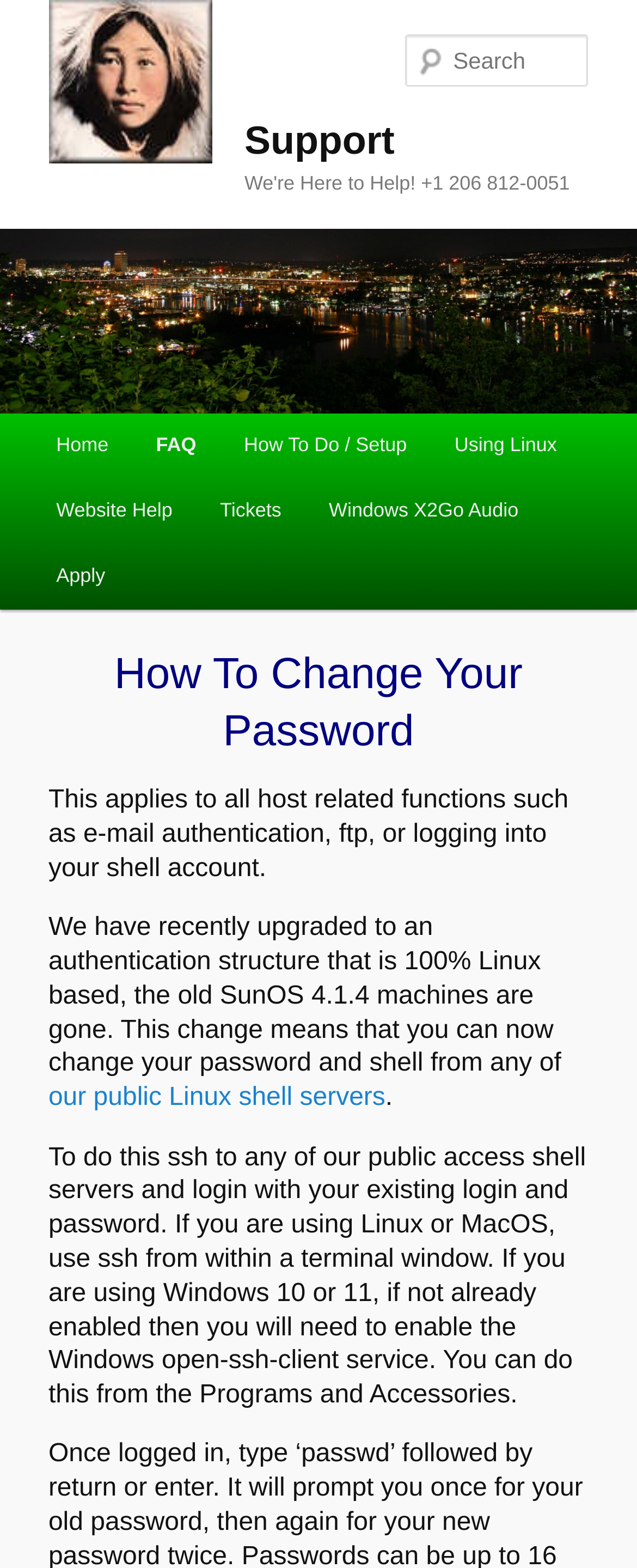Please find the bounding box coordinates of the element that needs to be clicked to perform the following instruction: "Read about Website Help". The bounding box coordinates should be four float numbers between 0 and 1, represented as [left, top, right, bottom].

[0.051, 0.305, 0.308, 0.347]